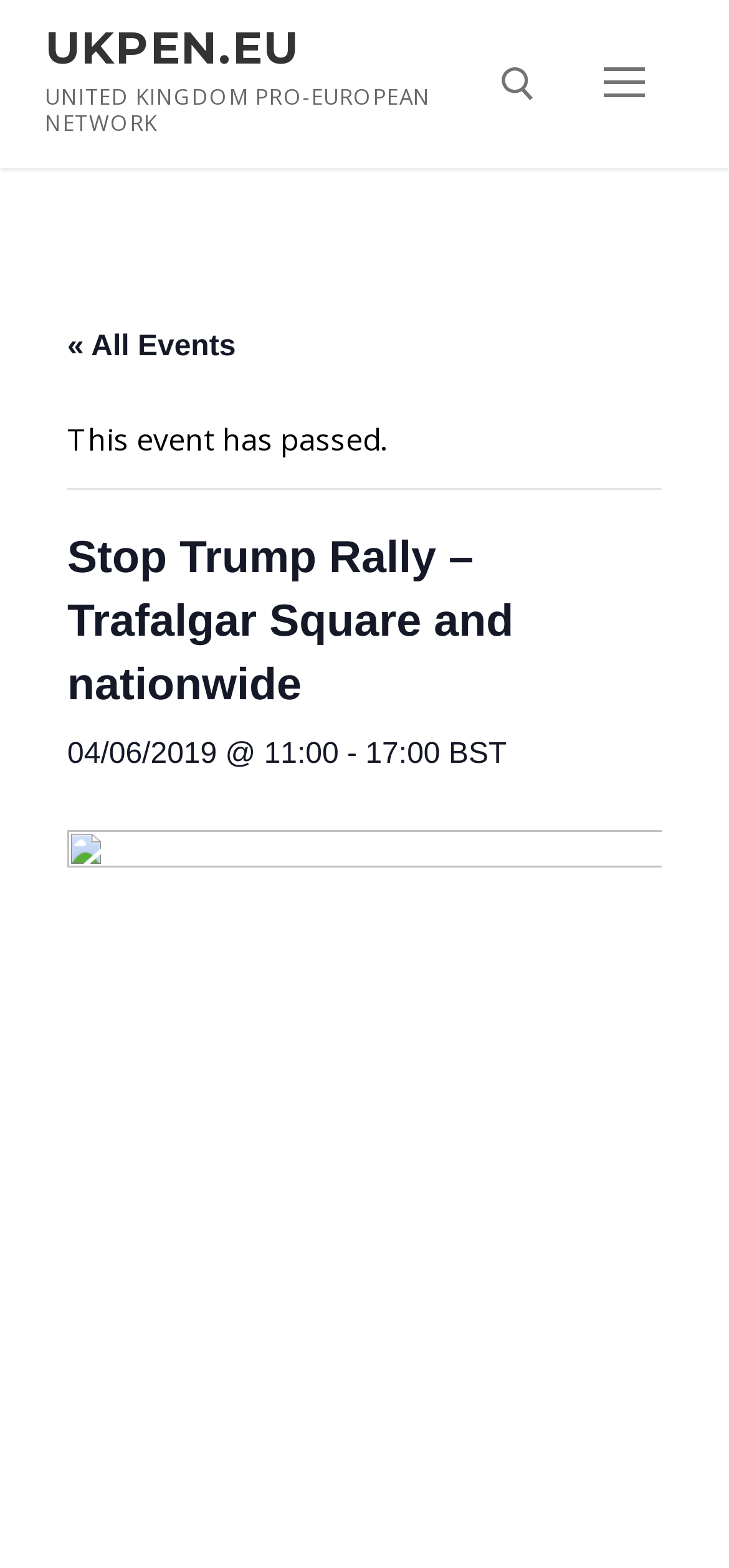How many search fields are there in the search tool?
From the details in the image, provide a complete and detailed answer to the question.

The search tool contains a single search field, which is a text box located next to the 'Search for:' static text element.